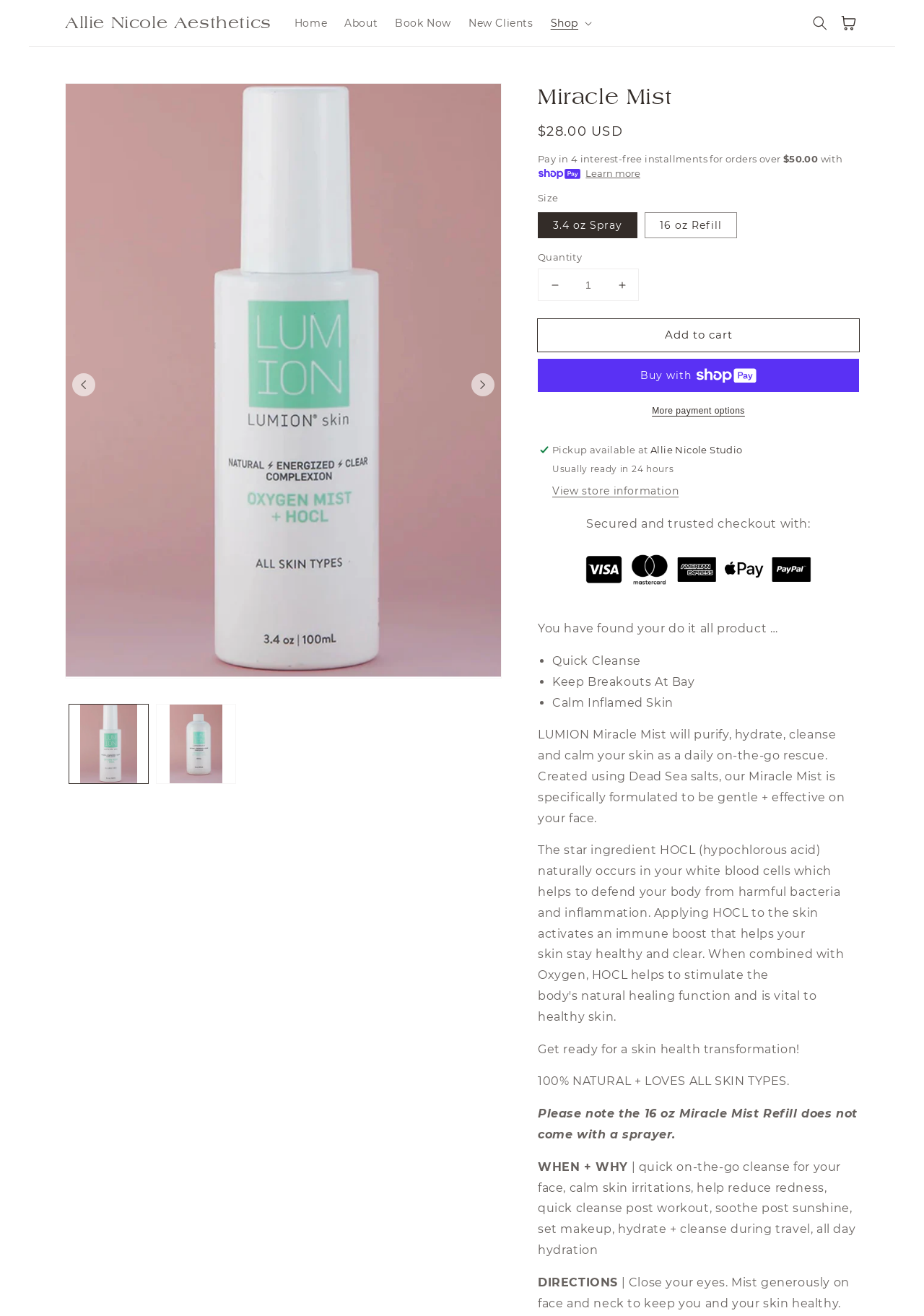Determine the bounding box coordinates of the area to click in order to meet this instruction: "Click the 'City' link".

None